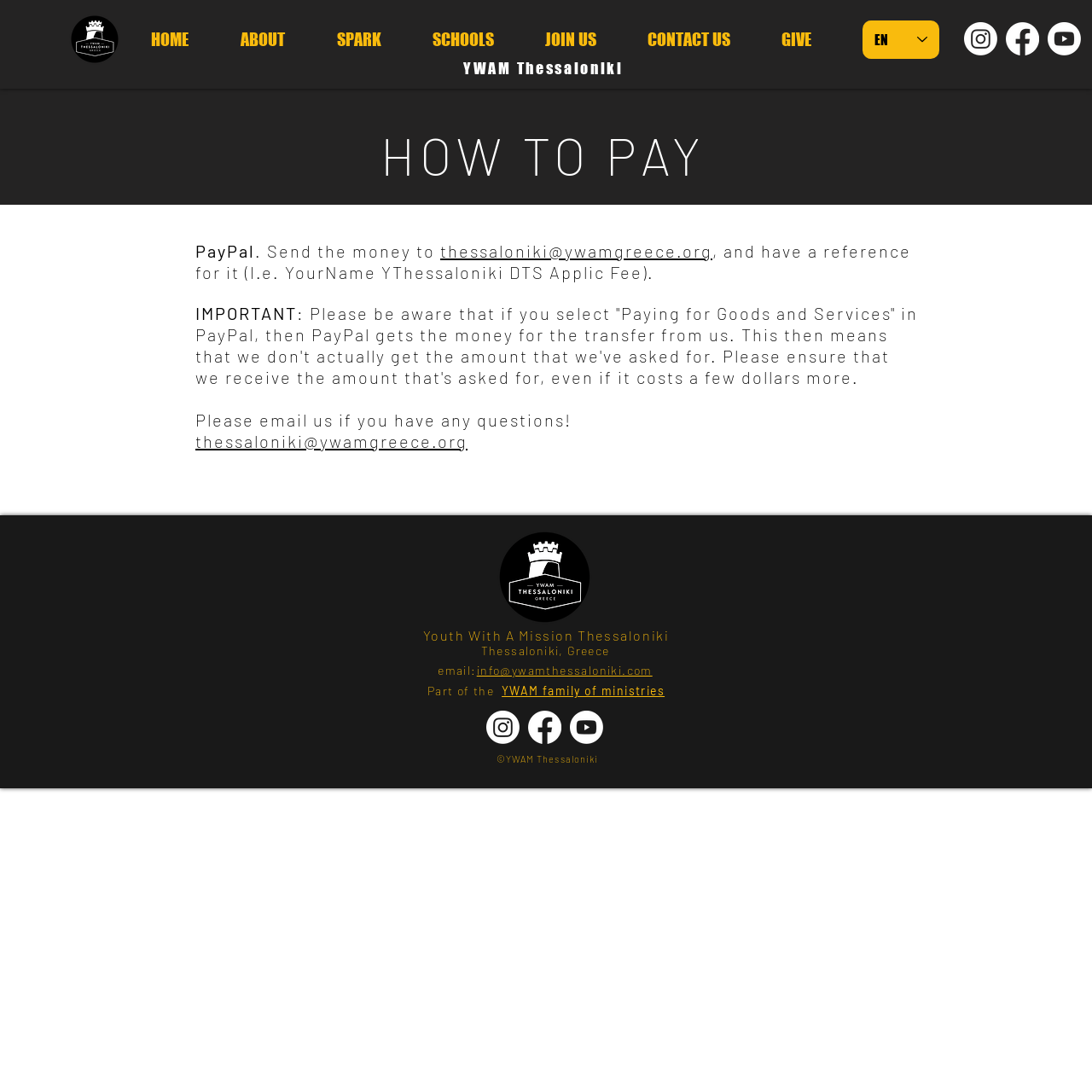Articulate a detailed summary of the webpage's content and design.

The webpage is about YWAM Thessaloniki, a youth organization, and it provides information on how to pay for their services. At the top left corner, there is a logo of YWAM Thessaloniki, a black circle image. Next to the logo, there is a navigation menu with links to different sections of the website, including HOME, ABOUT, SPARK, SCHOOLS, JOIN US, CONTACT US, and GIVE. 

On the top right corner, there is a language selector with the current language set to English. Below the navigation menu, there is a heading that reads "YWAM Thessaloniki". To the right of the heading, there is a social bar with links to Instagram, Facebook, and Youtube.

The main content of the webpage is divided into two sections. The first section has a heading "HOW TO PAY" and provides instructions on how to make payments using PayPal. The instructions include the email address to send the payment to and a note about the reference for the payment. There is also an important note about PayPal's payment processing fees.

The second section, located at the bottom of the webpage, contains information about YWAM Thessaloniki, including their location, email address, and a note that they are part of the YWAM family of ministries. There is also a social bar with links to Instagram, Facebook, and Youtube, and a copyright notice at the very bottom.